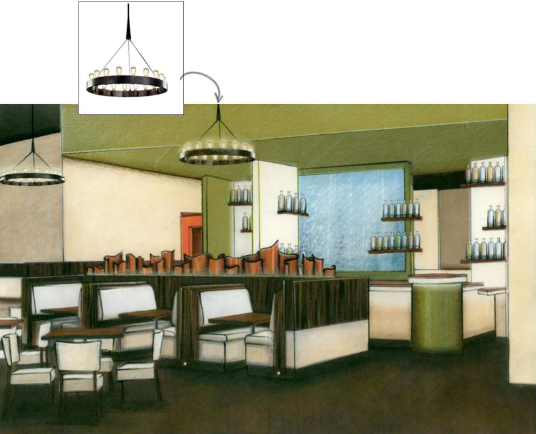What is featured in the background of the restaurant?
Carefully examine the image and provide a detailed answer to the question.

The background features a well-stocked bar area with shelves lined with bottles, suggesting an extensive drink selection, and is complemented by a large window that allows natural light to filter in and enhances the overall openness of the space.